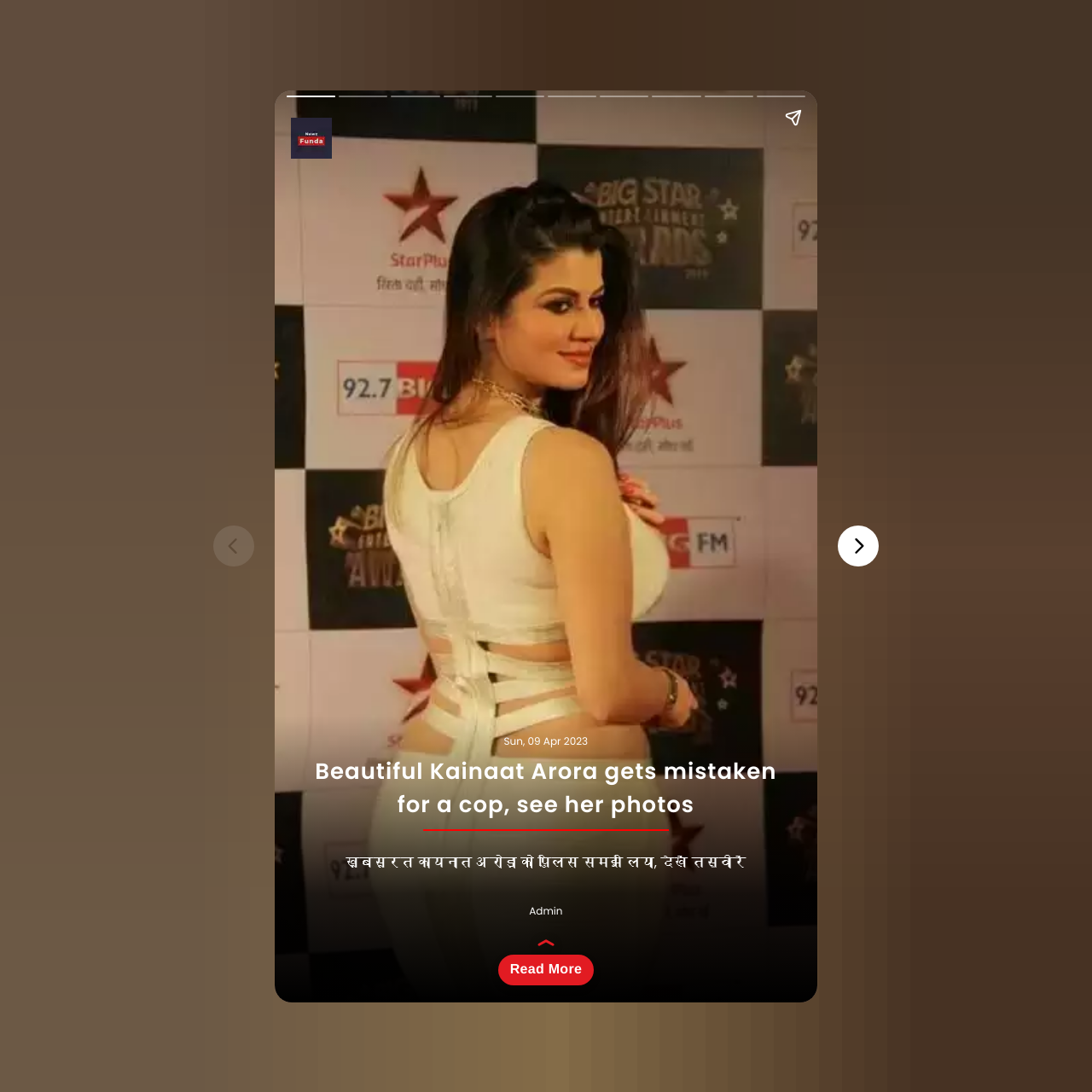Detail the various sections and features present on the webpage.

This webpage appears to be an article or news page about a celebrity, Kainaat Arora, who was mistaken for a police officer. The title of the article, "Beautiful Kainaat Arora gets mistaken for a cop, see her photos", is prominently displayed at the top of the page, with a date "Sun, 09 Apr 2023" written above it.

Below the title, there is a brief summary or teaser text in Hindi, "खूबसूरत कायनात अरोड़ा को पुलिस समझ लिया, देखें तस्वीरें", which translates to "Beautiful Kainaat Arora gets mistaken for a cop, see her photos". This text is followed by the author's name, "Admin", written in a smaller font.

To the right of the author's name, there is a "Read More" button, accompanied by a small image. The image is positioned slightly above the button. When clicked, the button likely expands the article to reveal more content.

At the very top of the page, there is a canvas element that spans the entire width of the page. Below it, there is a section with a button to share the story, labeled "स्टोरी शेयर करें" in Hindi.

On the bottom left of the page, there are navigation buttons to move to the previous page, labeled "पिछला पेज", and the next page, labeled "अगला पेज". The previous page button is currently disabled.